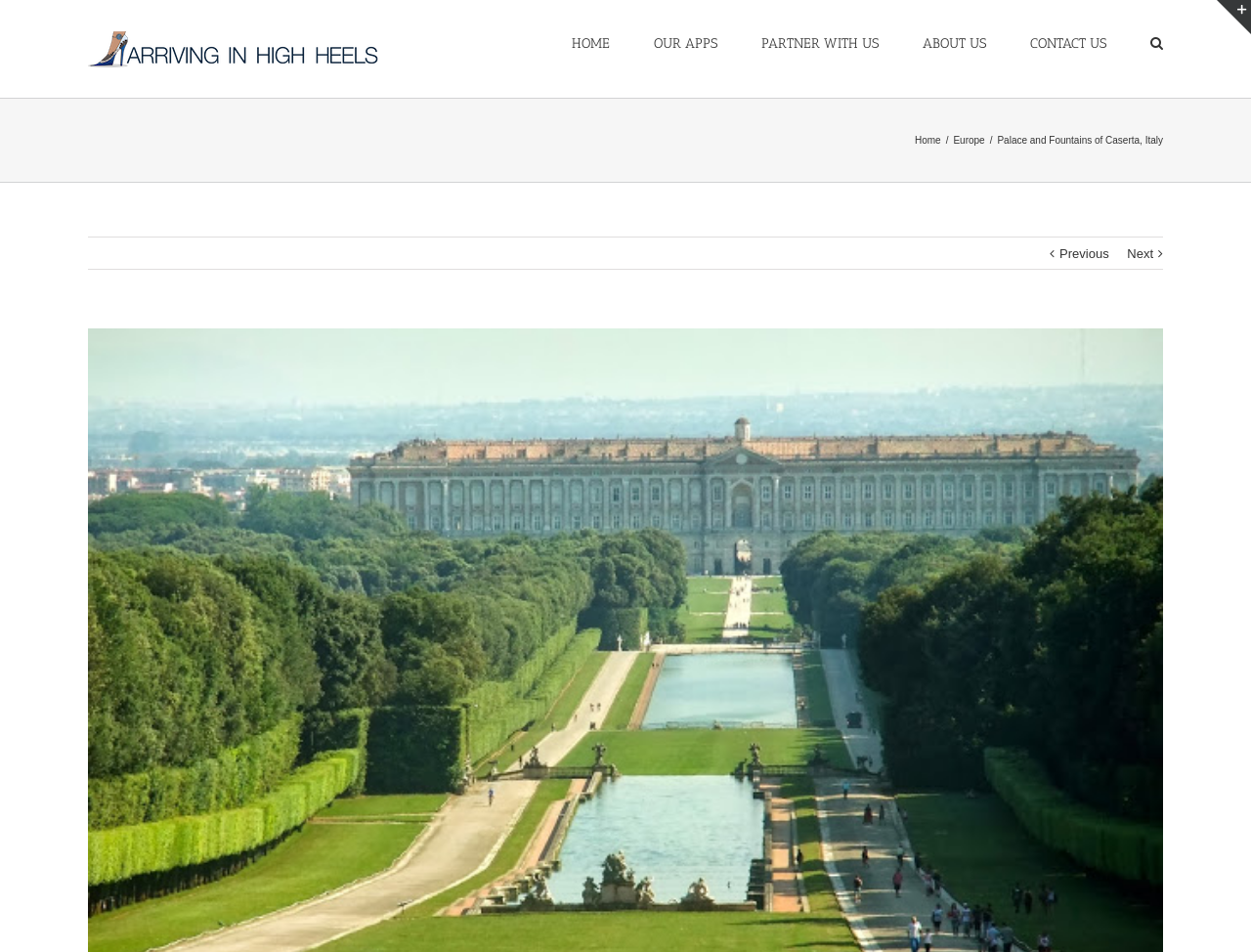Provide a thorough description of the webpage's content and layout.

The webpage is about the Palace of Caserta, Italy, and appears to be a travel blog or guide. At the top left, there is a logo or icon with the text "Arriving In High Heels" which is also a link. Below this, there is a navigation menu with links to "HOME", "OUR APPS", "PARTNER WITH US", "ABOUT US", and "CONTACT US", all aligned horizontally across the top of the page. 

To the right of the navigation menu, there is a small icon with a Facebook logo. Below the navigation menu, there is a table or layout with a breadcrumb trail showing the path "Home > Europe > Palace and Fountains of Caserta, Italy". 

The main content of the page is not explicitly described in the accessibility tree, but based on the meta description, it likely provides information about visiting the Palace of Caserta, including its location and proximity to other popular destinations like Rome and the Amalfi coast. 

At the bottom of the page, there are navigation links to move to the previous or next page, with icons indicating the direction.